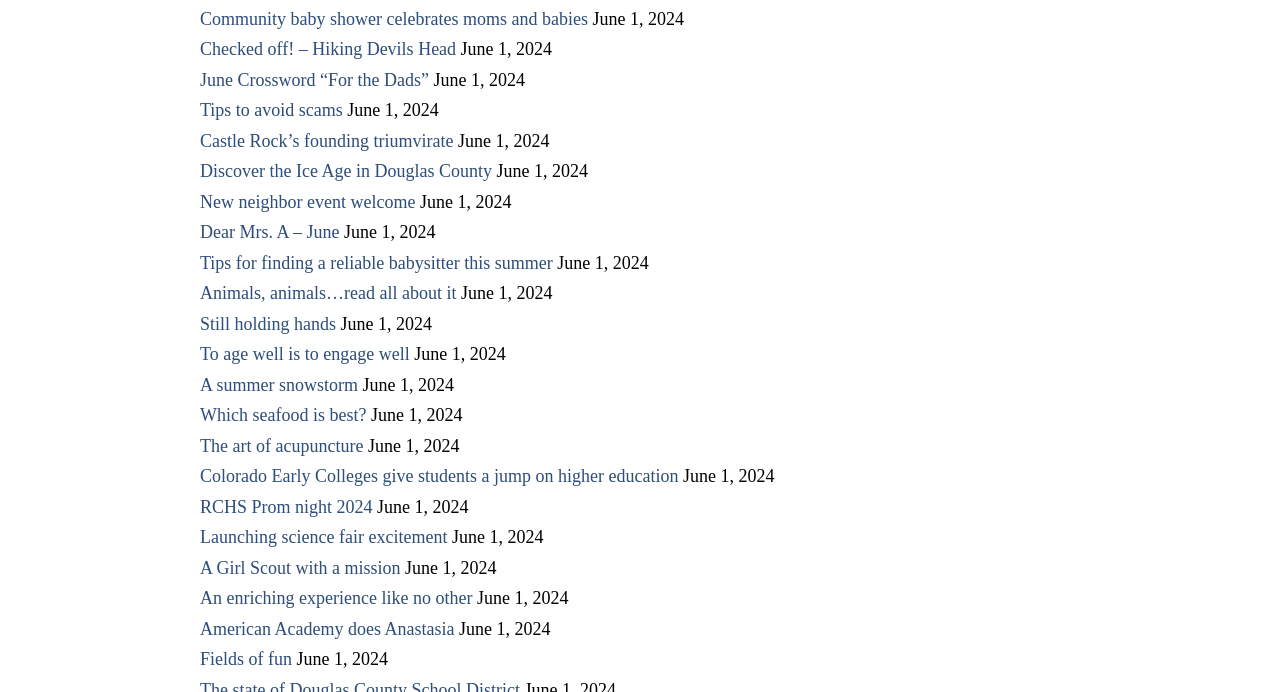What is the topic of the article 'To age well is to engage well'?
Please respond to the question with a detailed and thorough explanation.

Based on the title of the article 'To age well is to engage well', we can infer that the topic of the article is related to aging and how to age well.